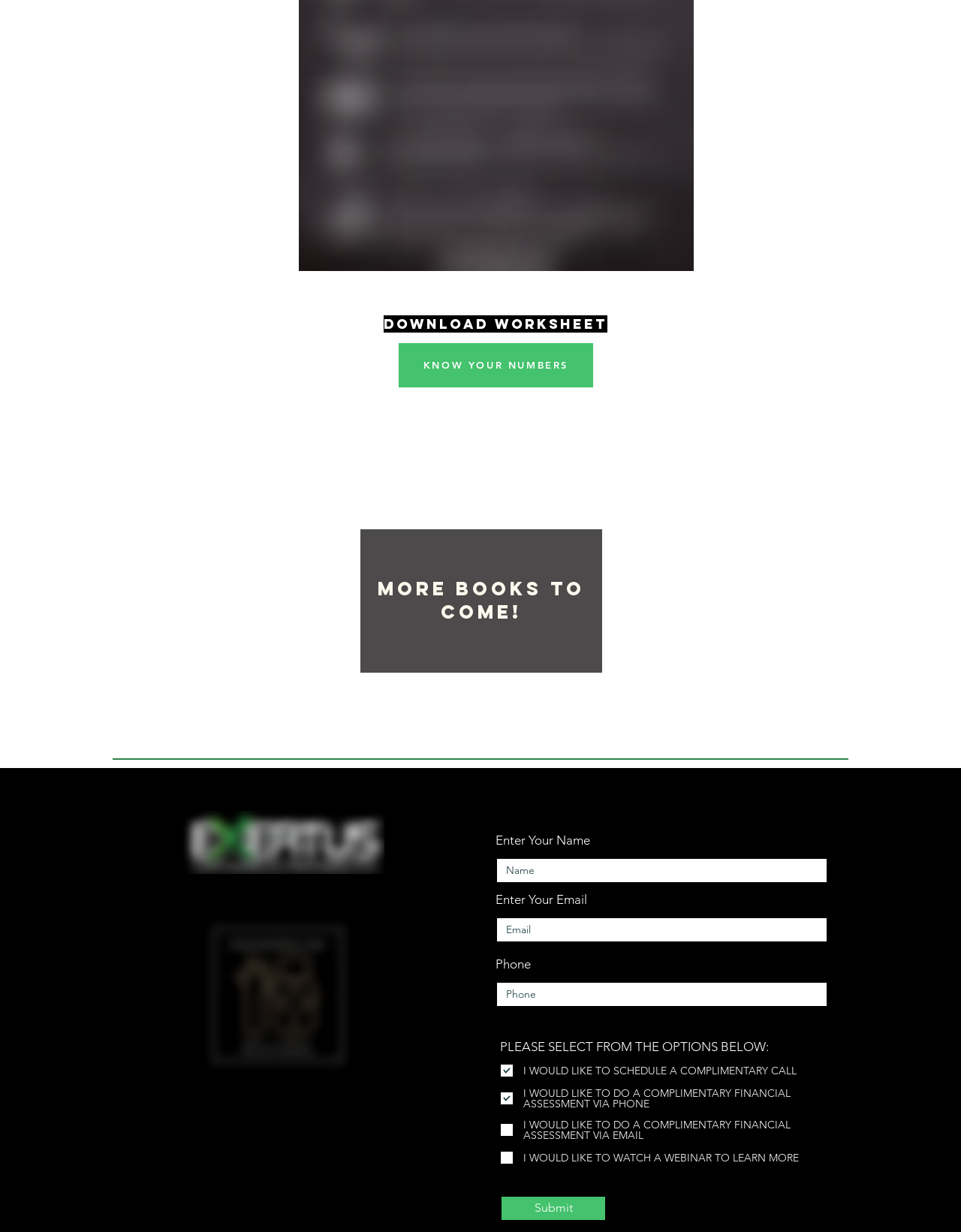Based on the image, provide a detailed and complete answer to the question: 
What options are available for financial assessment?

The checkboxes under 'PLEASE SELECT FROM THE OPTIONS BELOW' indicate that the user can choose to do a complimentary financial assessment either via phone or email, with the phone option being selected by default.